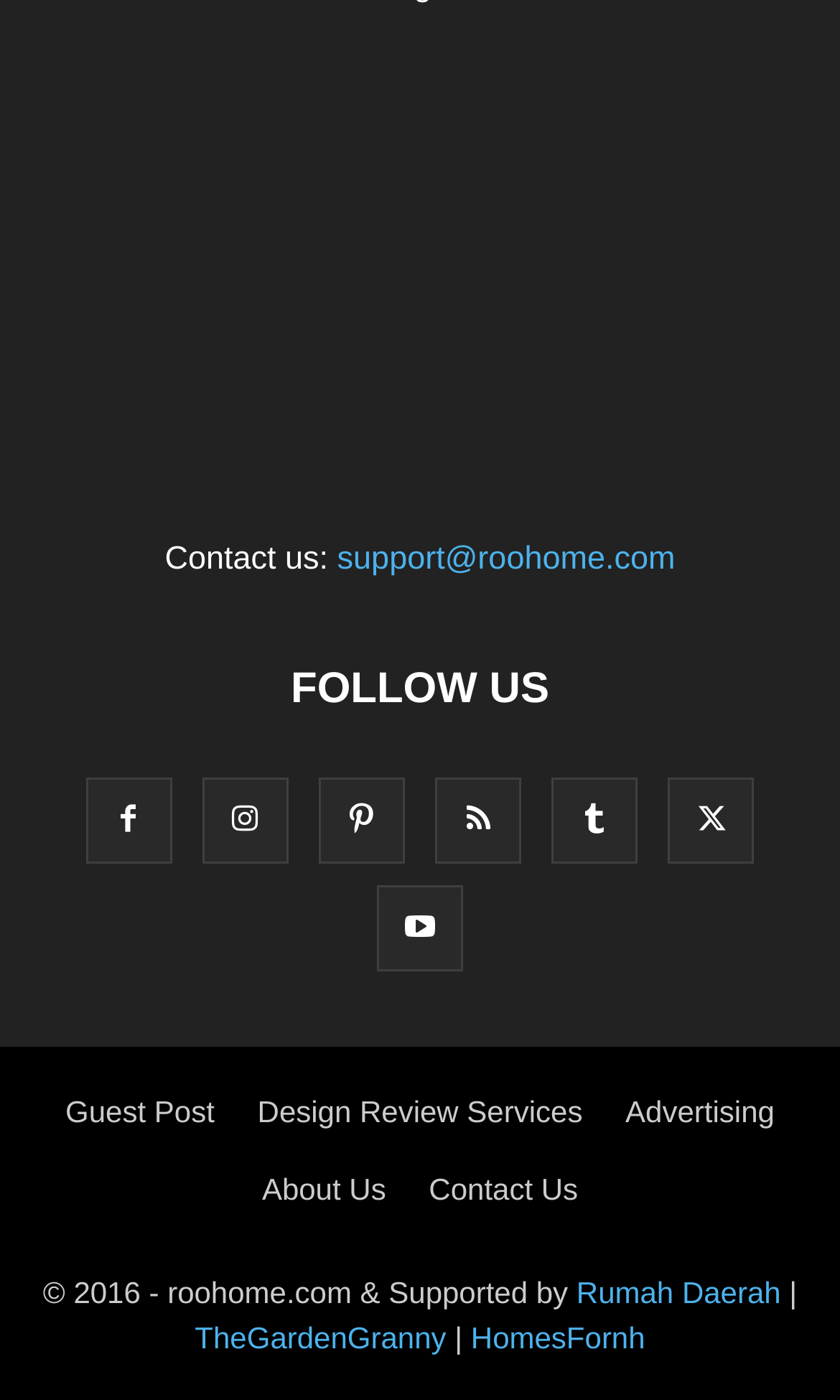Please find the bounding box coordinates for the clickable element needed to perform this instruction: "Visit the about us page".

[0.312, 0.837, 0.46, 0.862]